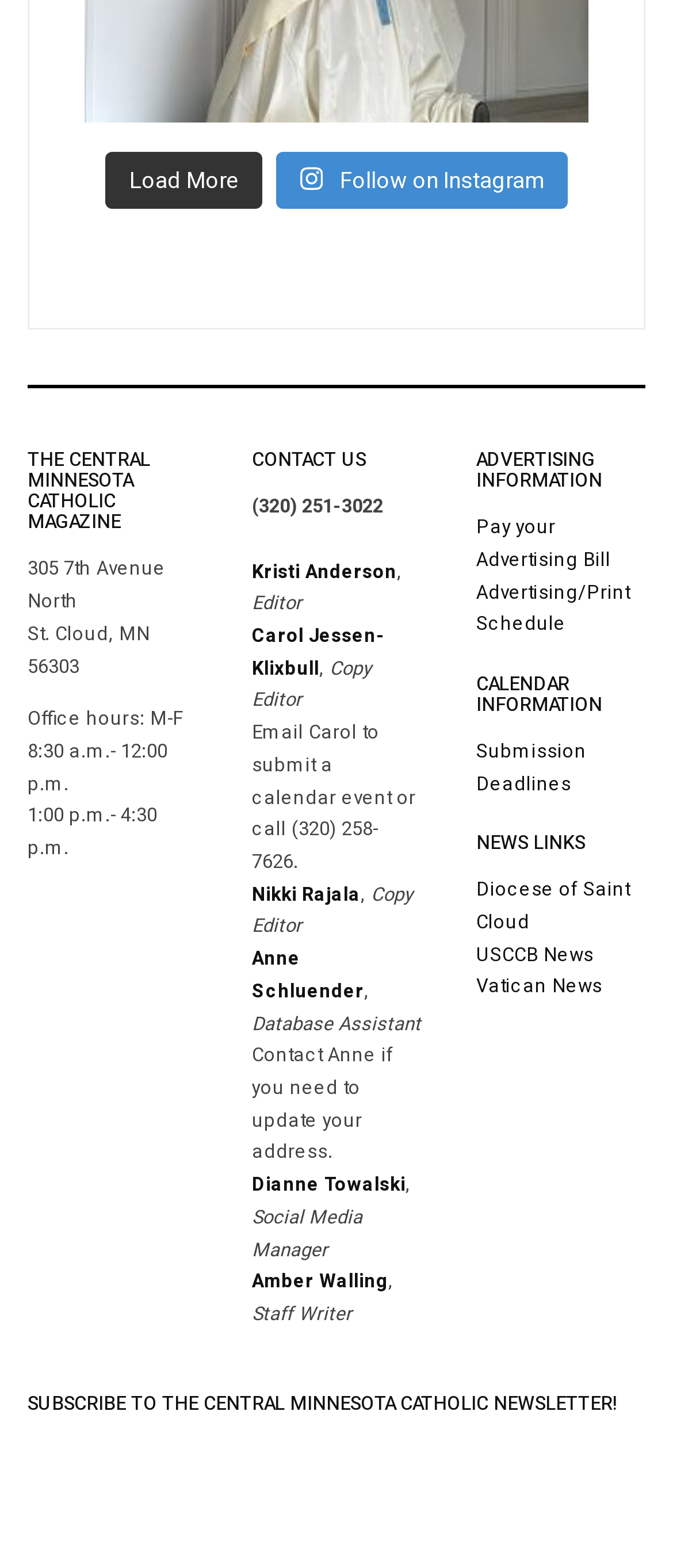Locate the bounding box coordinates of the clickable area to execute the instruction: "Pay your Advertising Bill". Provide the coordinates as four float numbers between 0 and 1, represented as [left, top, right, bottom].

[0.708, 0.354, 0.908, 0.392]